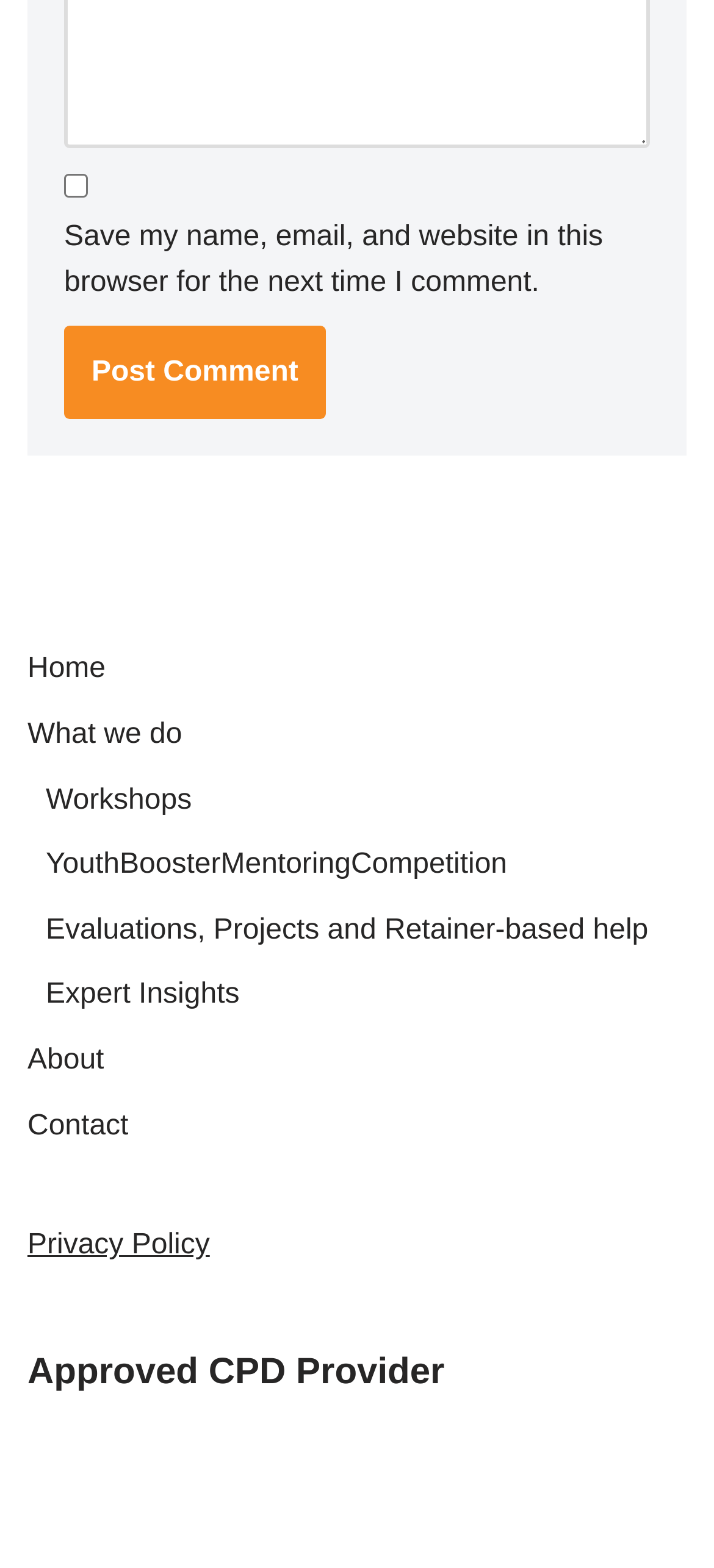Determine the bounding box coordinates of the section I need to click to execute the following instruction: "Visit the About page". Provide the coordinates as four float numbers between 0 and 1, i.e., [left, top, right, bottom].

[0.038, 0.666, 0.146, 0.686]